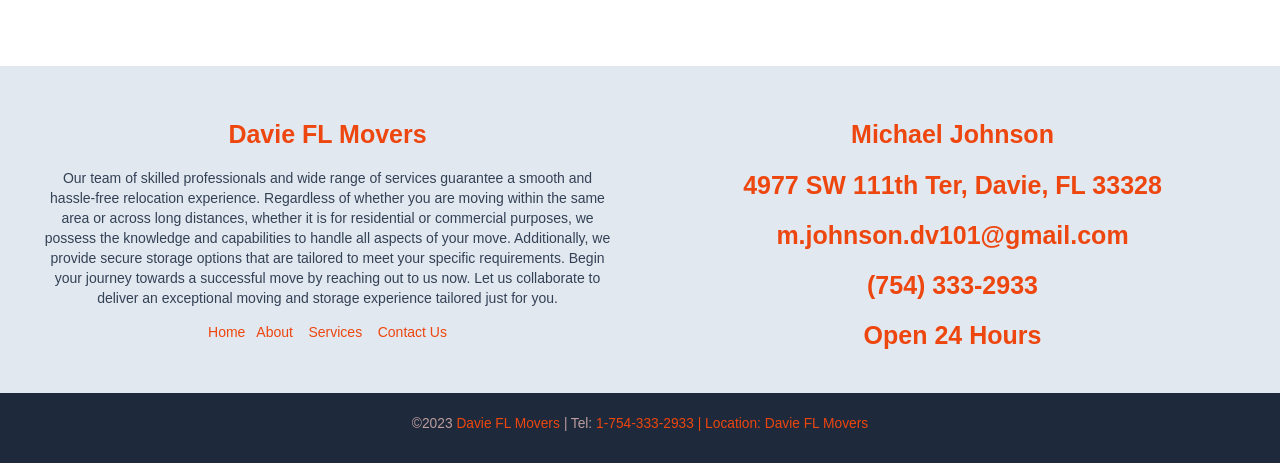Use a single word or phrase to answer the question:
What are the business hours?

Open 24 Hours